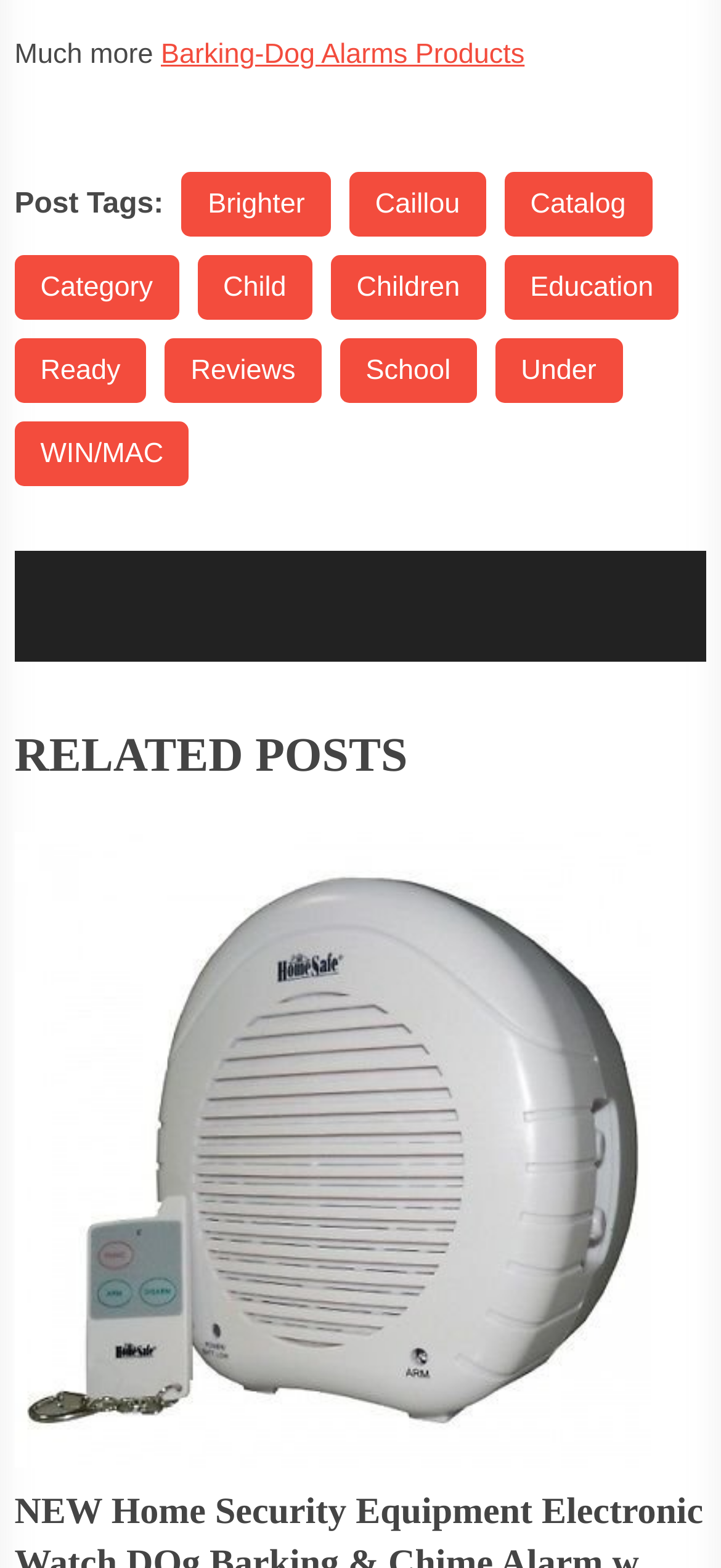Identify the coordinates of the bounding box for the element that must be clicked to accomplish the instruction: "Explore related post about Home Security Equipment".

[0.02, 0.53, 0.98, 0.936]